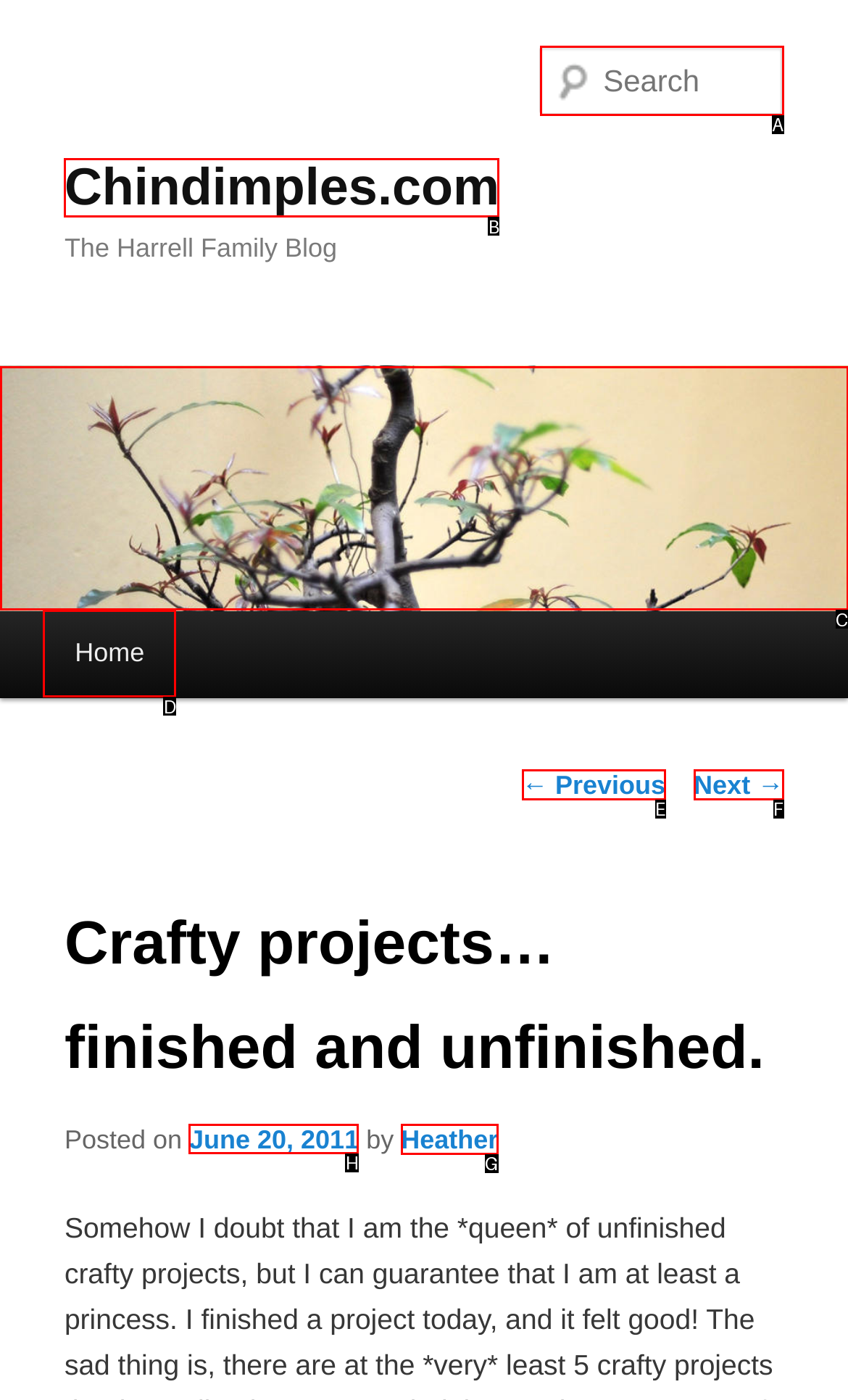Select the appropriate HTML element to click for the following task: view post details
Answer with the letter of the selected option from the given choices directly.

H